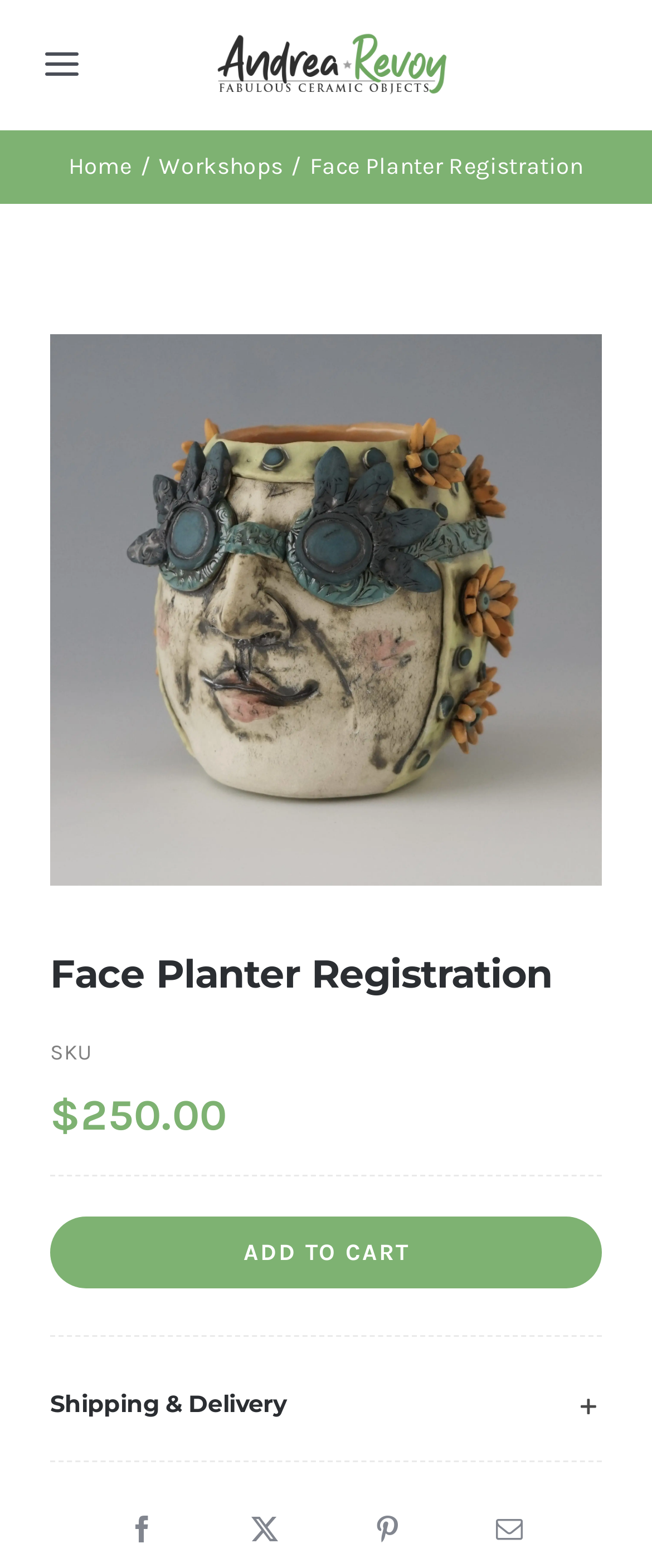Pinpoint the bounding box coordinates of the clickable area needed to execute the instruction: "Contact Hakuhodo". The coordinates should be specified as four float numbers between 0 and 1, i.e., [left, top, right, bottom].

None